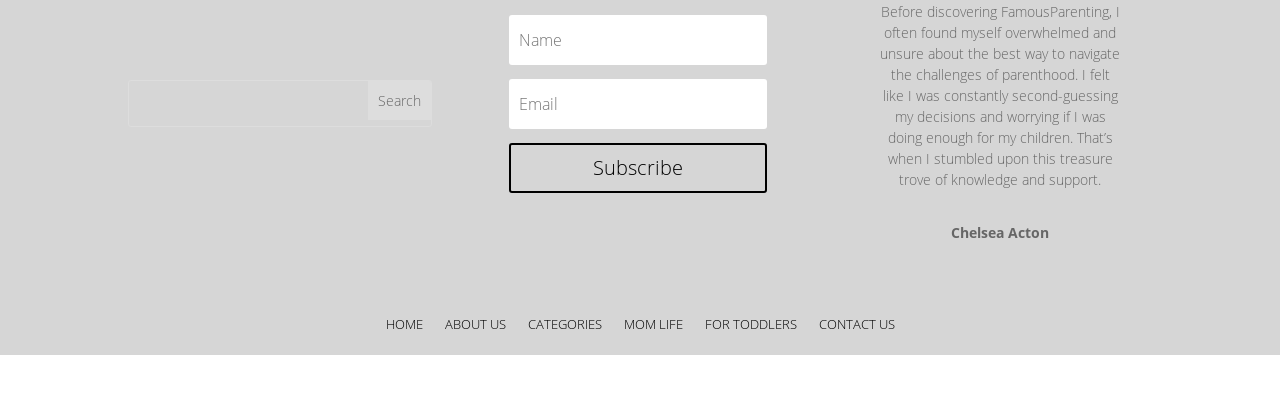What are the categories available on the webpage?
Your answer should be a single word or phrase derived from the screenshot.

HOME, ABOUT US, CATEGORIES, MOM LIFE, FOR TODDLERS, CONTACT US